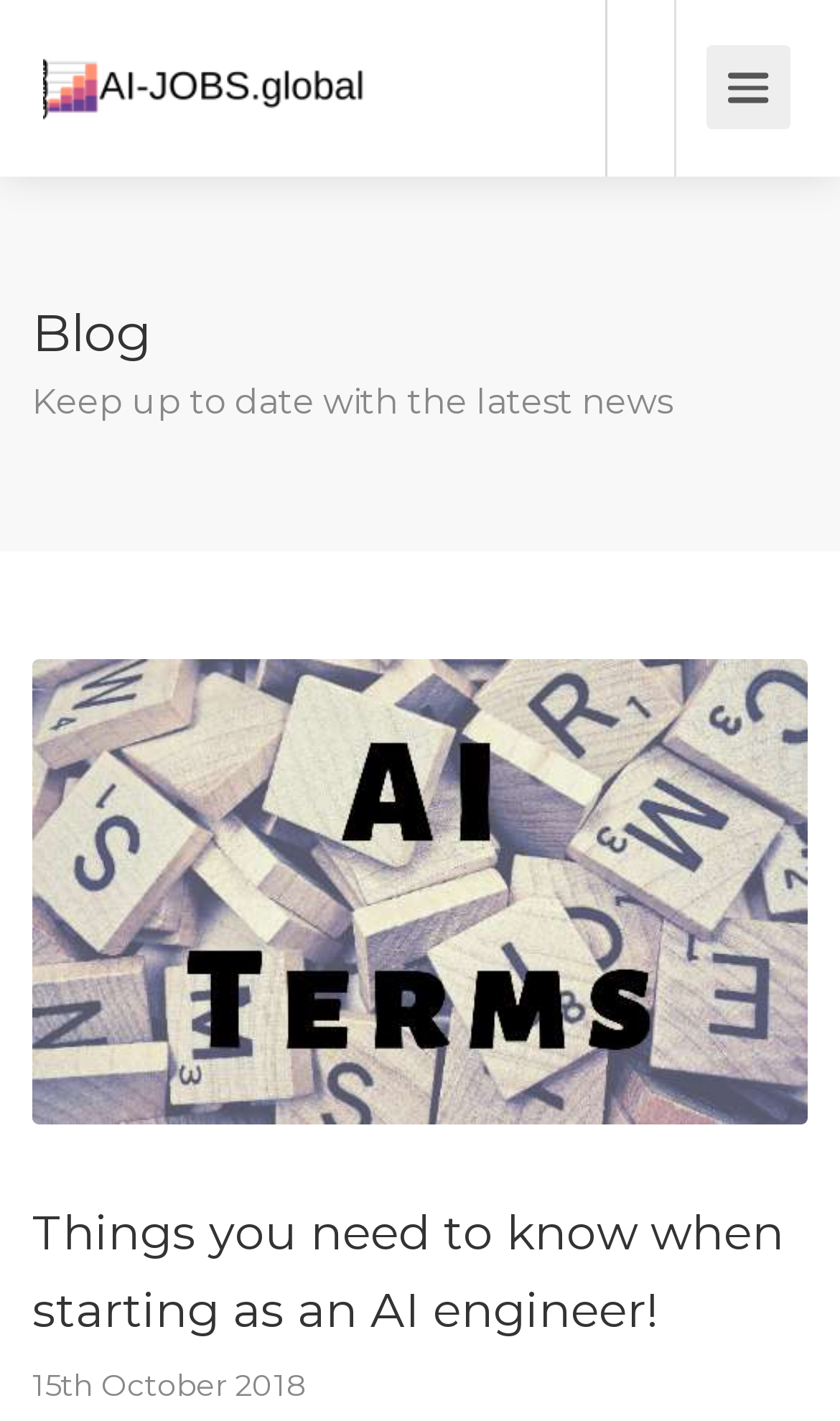Determine the bounding box for the UI element as described: "title="AI Job Board"". The coordinates should be represented as four float numbers between 0 and 1, formatted as [left, top, right, bottom].

[0.051, 0.023, 0.436, 0.052]